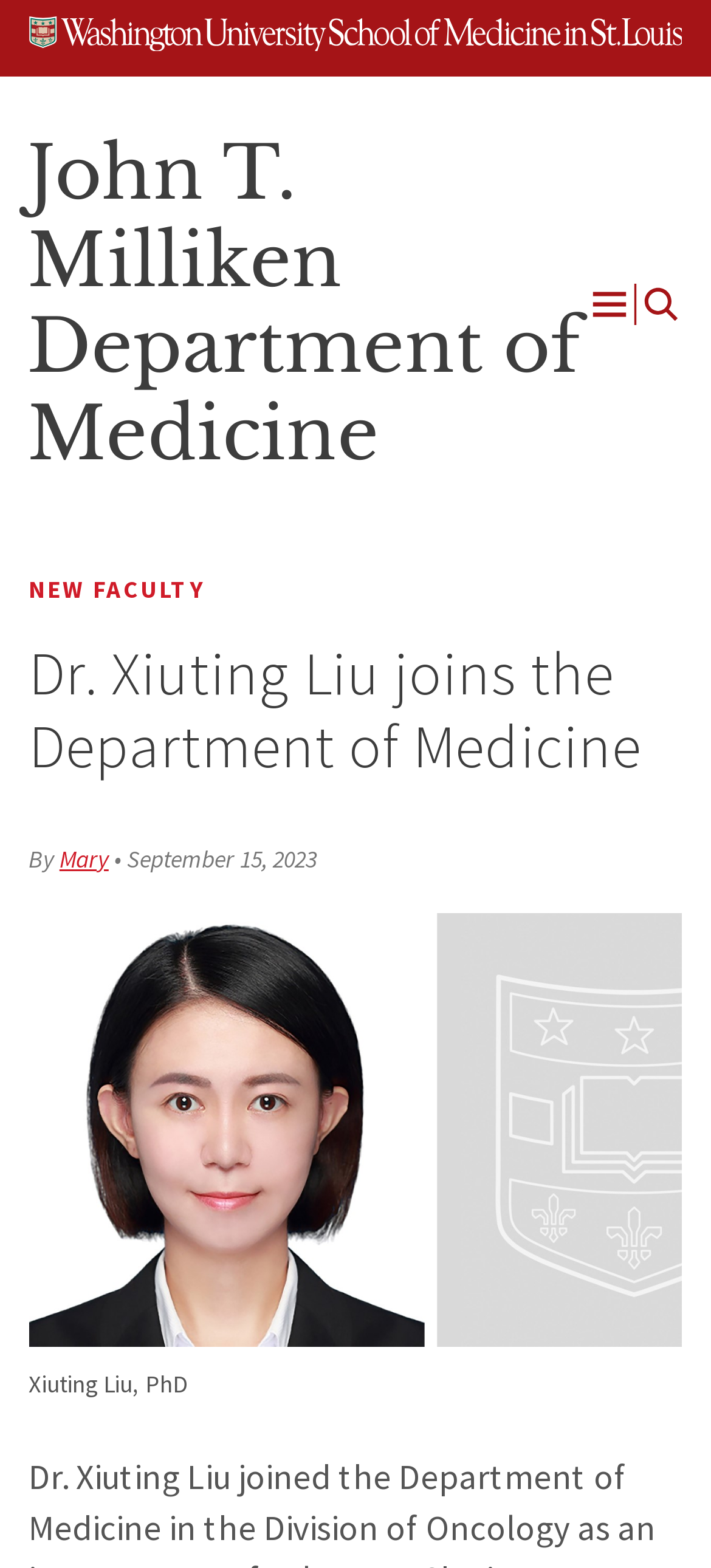Identify the bounding box coordinates for the UI element described by the following text: "2019". Provide the coordinates as four float numbers between 0 and 1, in the format [left, top, right, bottom].

None